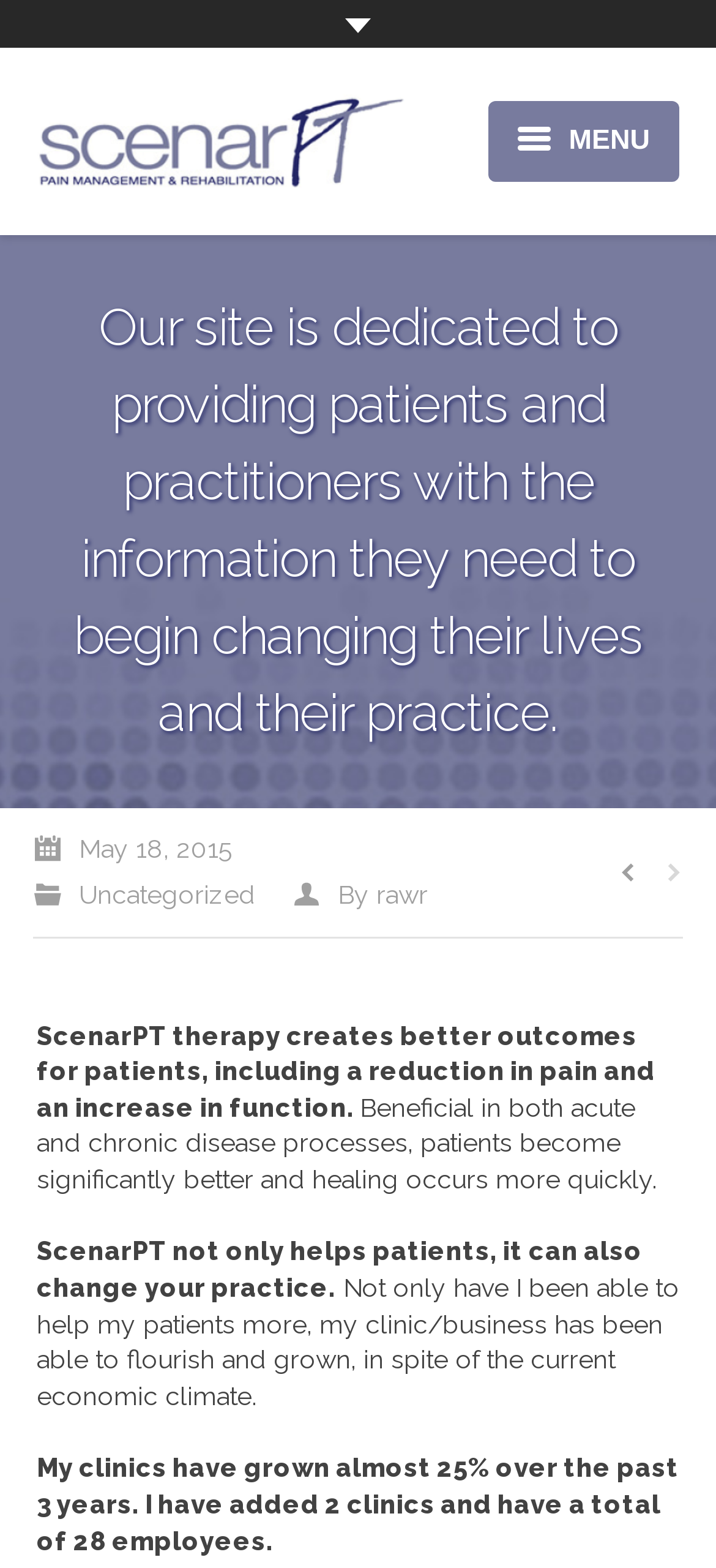What is ScenarPT used for?
Can you provide an in-depth and detailed response to the question?

Based on the webpage content, ScenarPT is a device used for chronic pain management and fibromyalgia. The webpage provides information for patients and practitioners on how to use ScenarPT to achieve better outcomes.